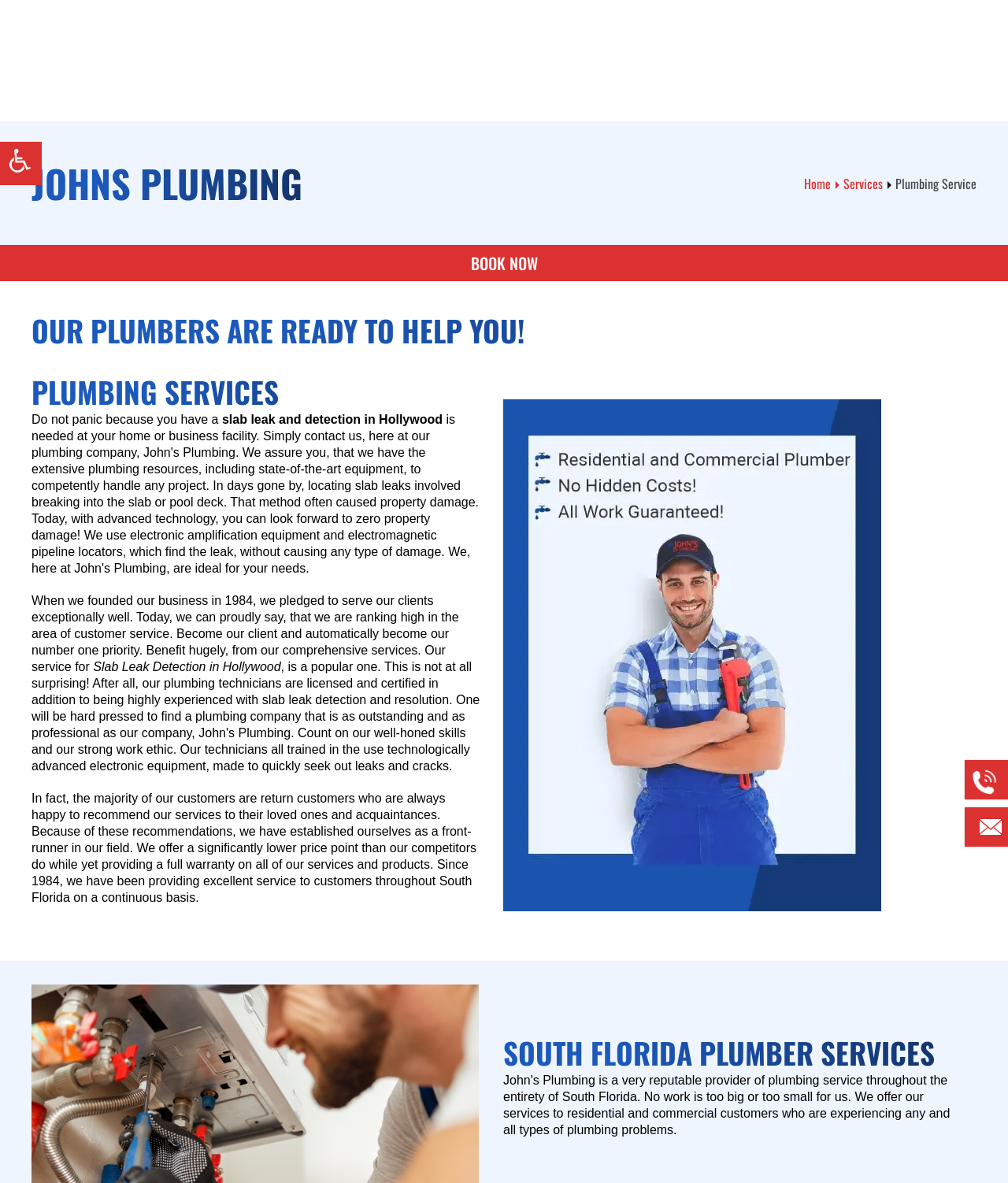Please answer the following question using a single word or phrase: 
What is the company's approach to customer service?

Exceptional customer service